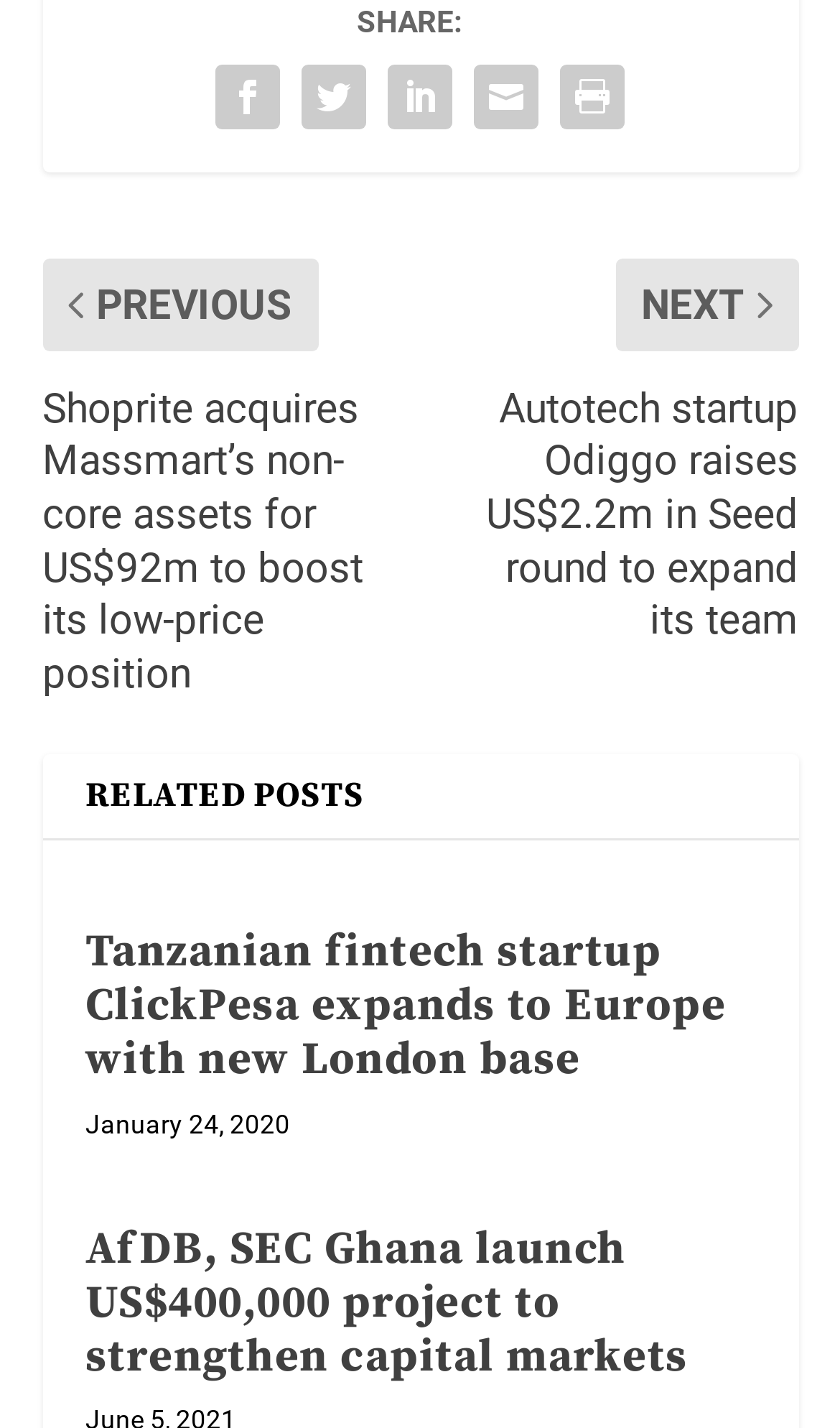Locate the bounding box coordinates of the segment that needs to be clicked to meet this instruction: "Share the content".

[0.424, 0.002, 0.55, 0.027]